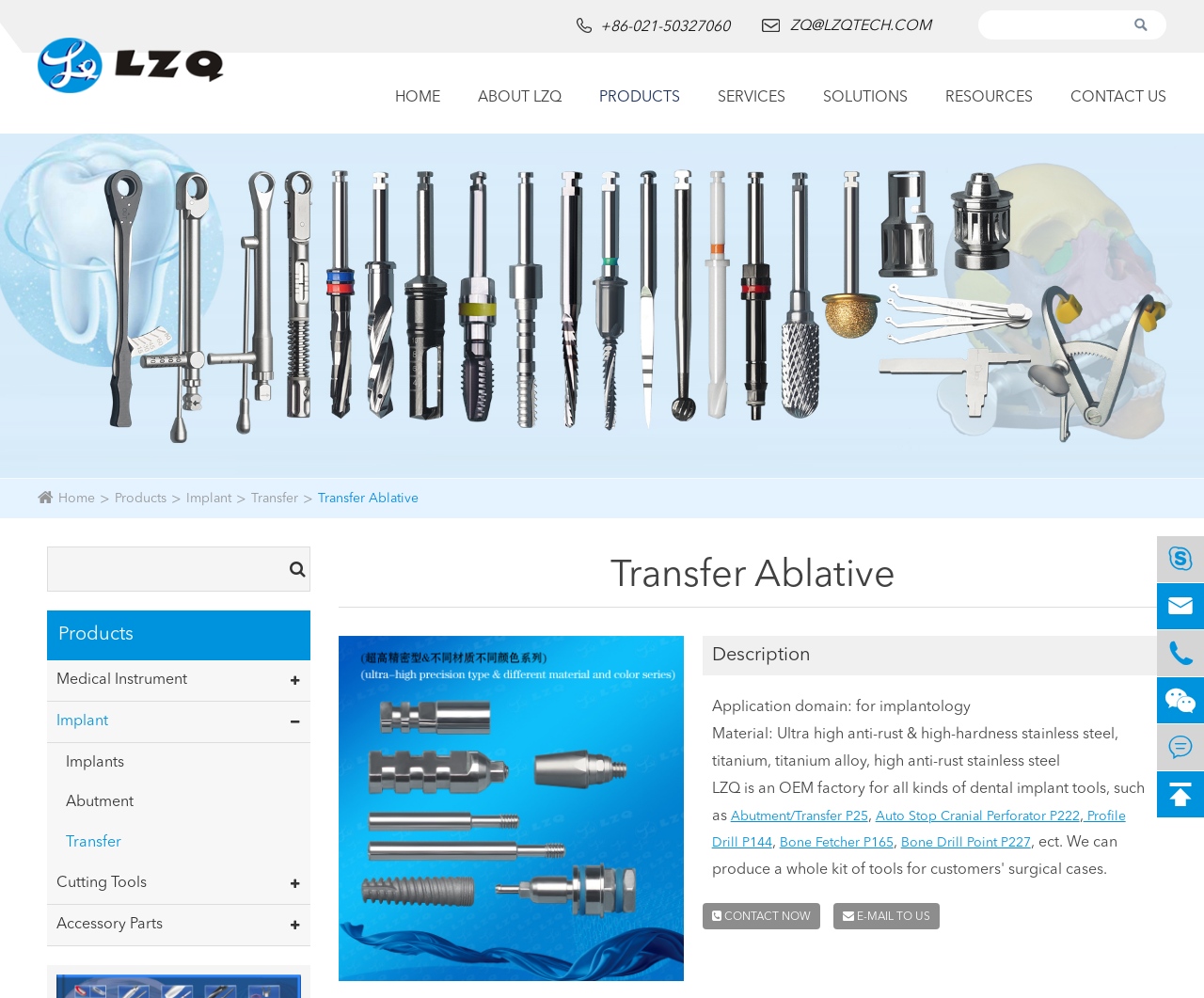Analyze the image and answer the question with as much detail as possible: 
What is the material of the Transfer Ablative?

The material of the Transfer Ablative is mentioned in the description section of the webpage, which states 'Material: Ultra high anti-rust & high-hardness stainless steel, titanium, titanium alloy, high anti-rust stainless steel'.